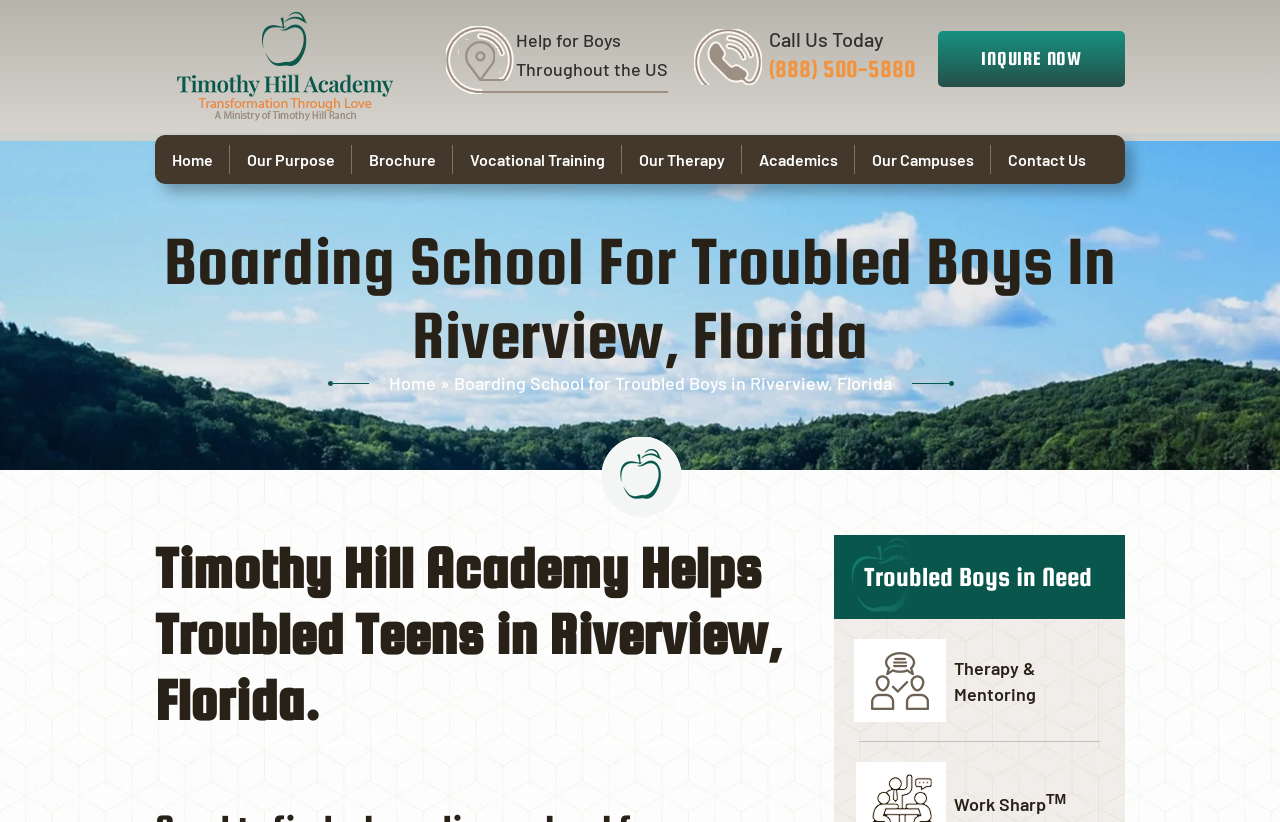Find the bounding box coordinates of the element to click in order to complete this instruction: "Inquire now". The bounding box coordinates must be four float numbers between 0 and 1, denoted as [left, top, right, bottom].

[0.733, 0.038, 0.879, 0.106]